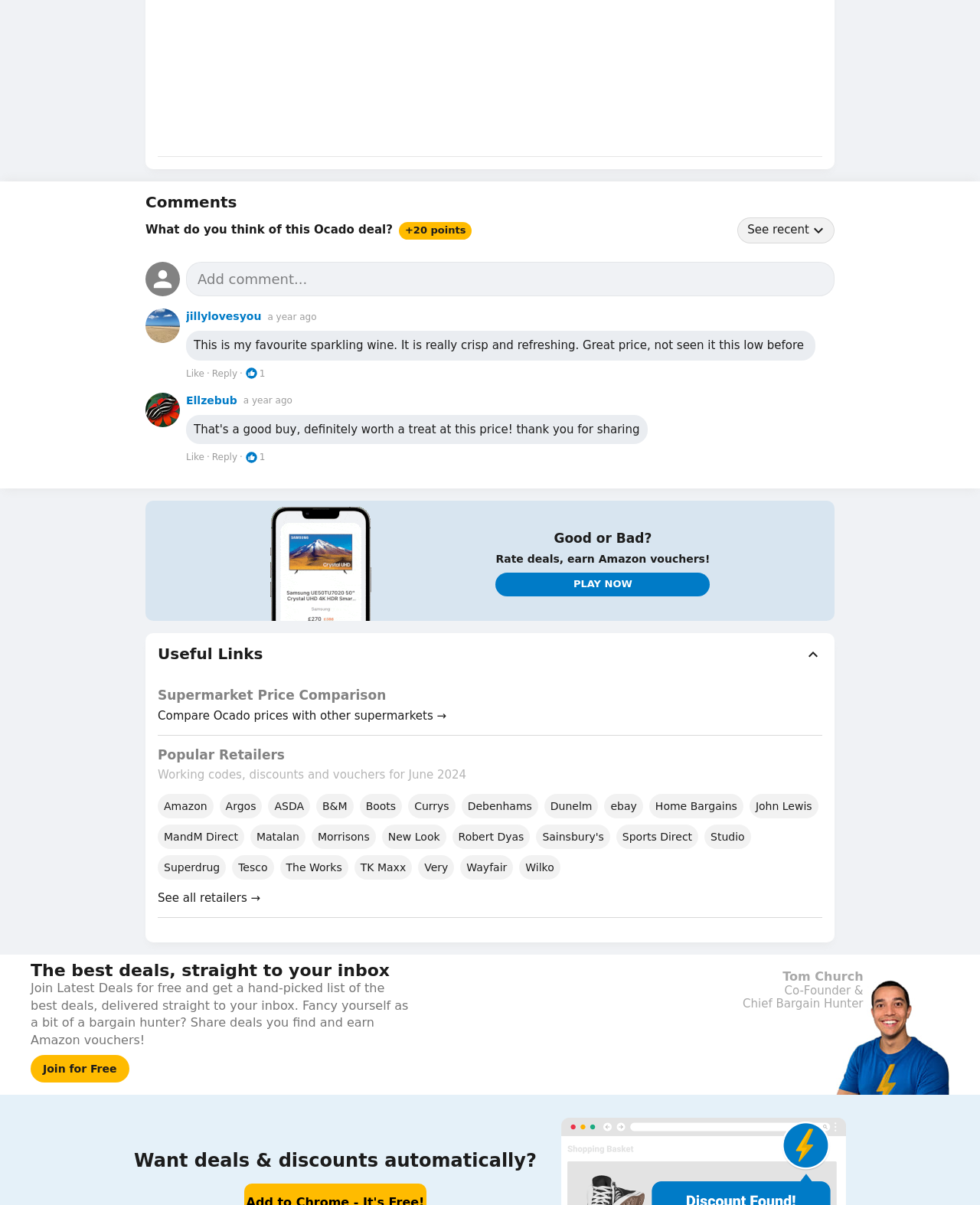Please identify the coordinates of the bounding box that should be clicked to fulfill this instruction: "Click the 'Join for Free' button".

[0.031, 0.875, 0.132, 0.898]